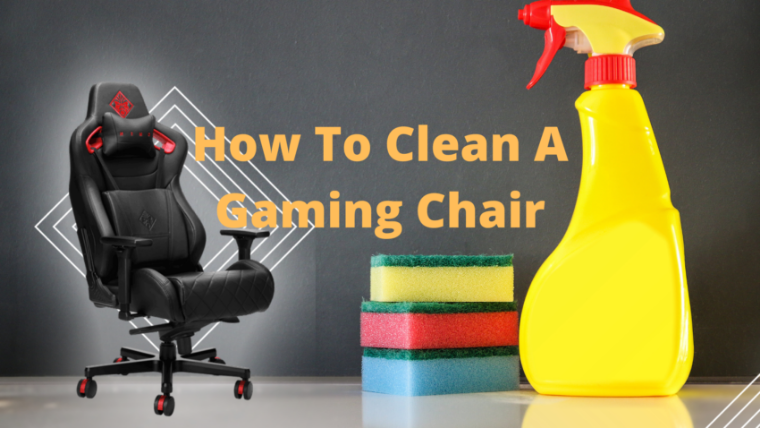What is the color of the spray bottle?
Look at the image and respond with a one-word or short phrase answer.

yellow